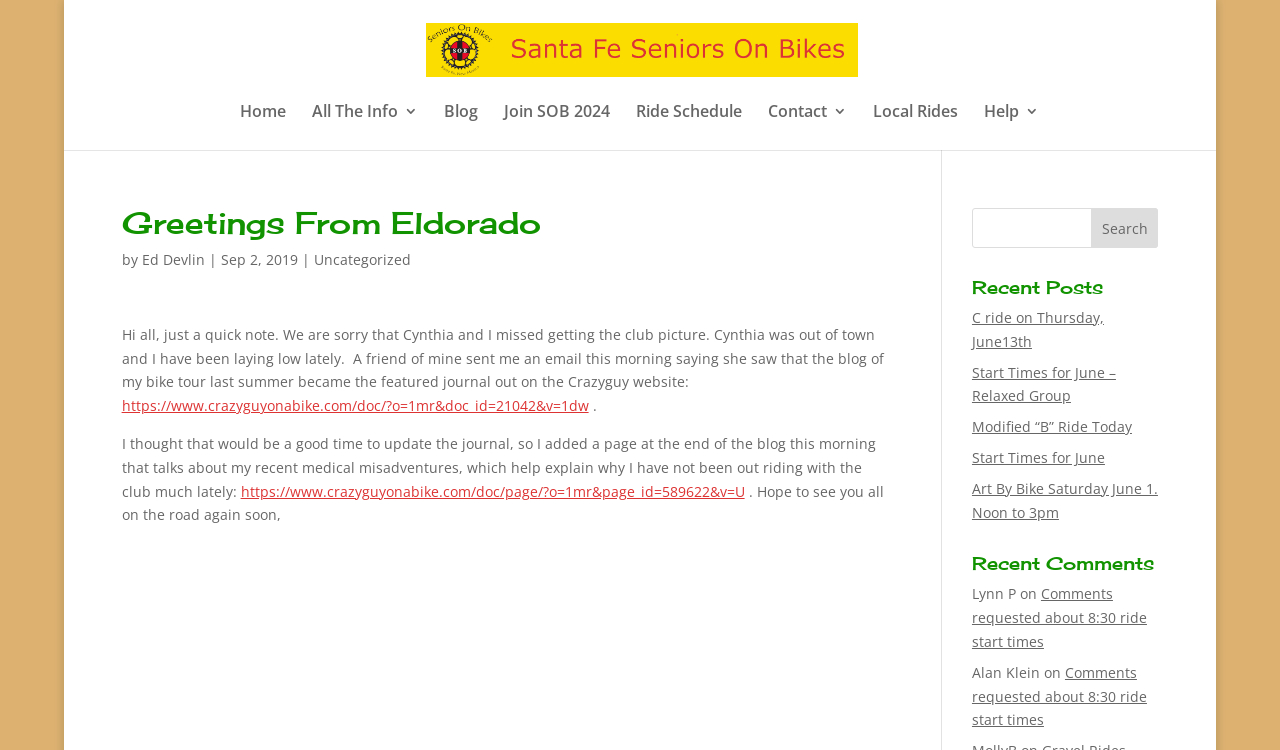Based on the image, give a detailed response to the question: Who wrote the blog post 'Greetings From Eldorado'?

The author of the blog post 'Greetings From Eldorado' is Ed Devlin, which can be found in the link 'Ed Devlin' below the heading 'Greetings From Eldorado'.